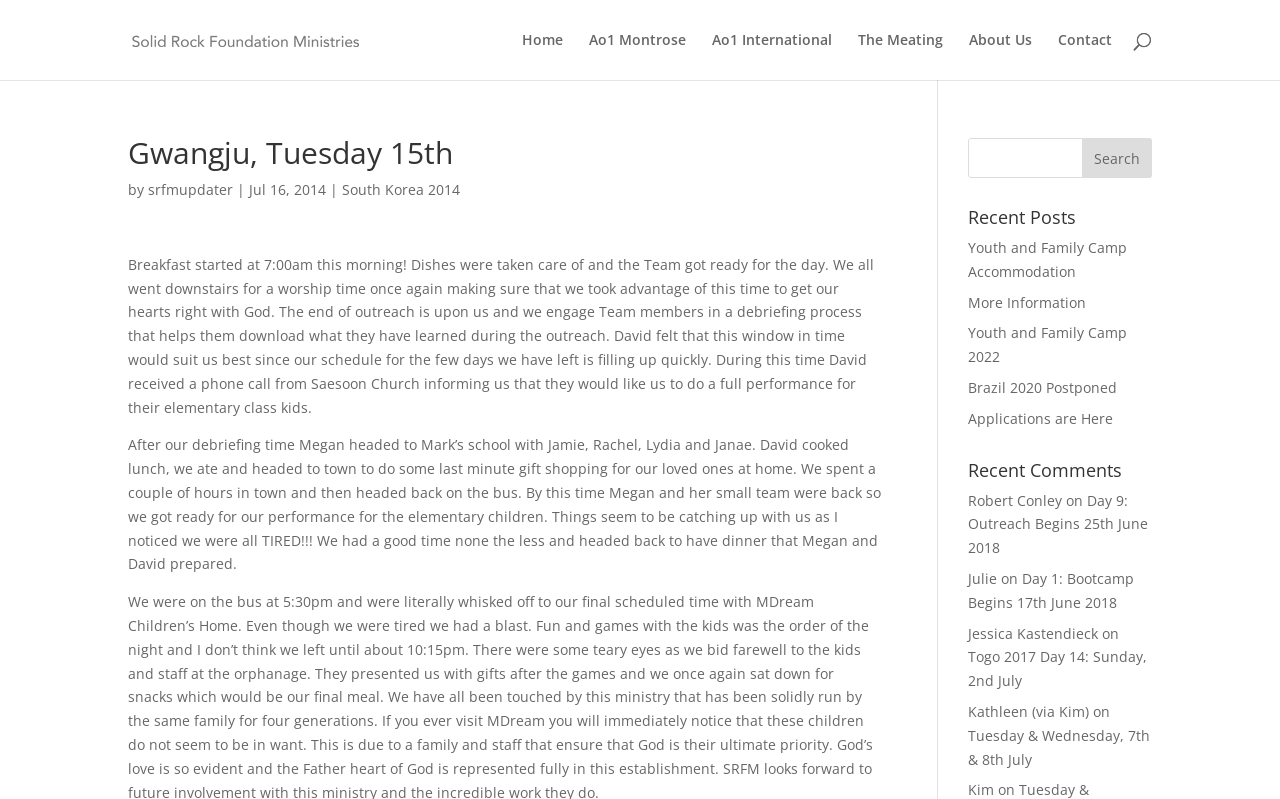What is the date of the first post?
Kindly offer a comprehensive and detailed response to the question.

The date of the first post can be found in the text of the post, which says 'Jul 16, 2014'. This suggests that the post was written on or around that date.